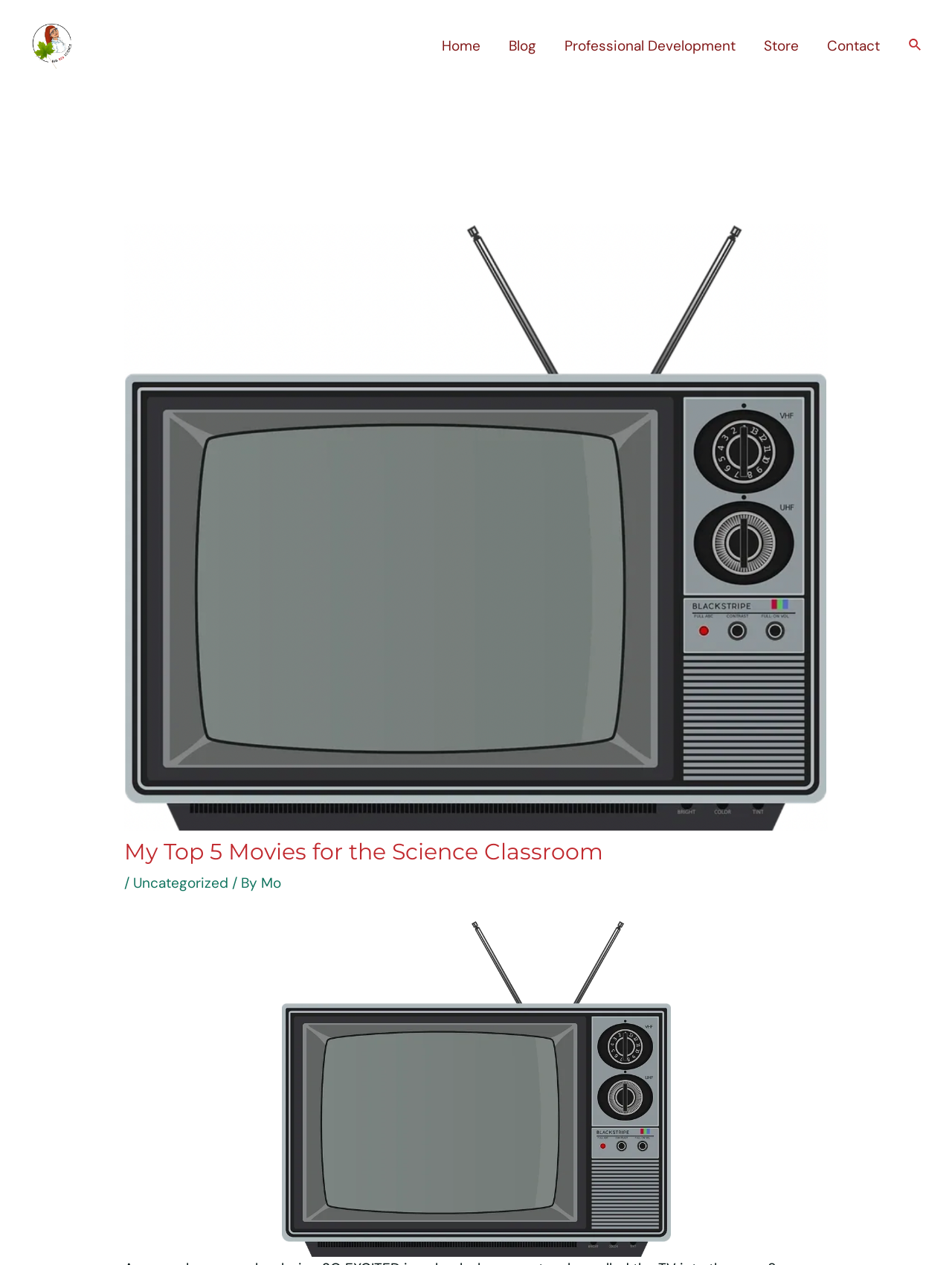Analyze the image and answer the question with as much detail as possible: 
What is the author of the current article?

The author of the current article can be found in the header section, where it says 'By Mo'. This indicates that the author of the current article is 'Mo'.